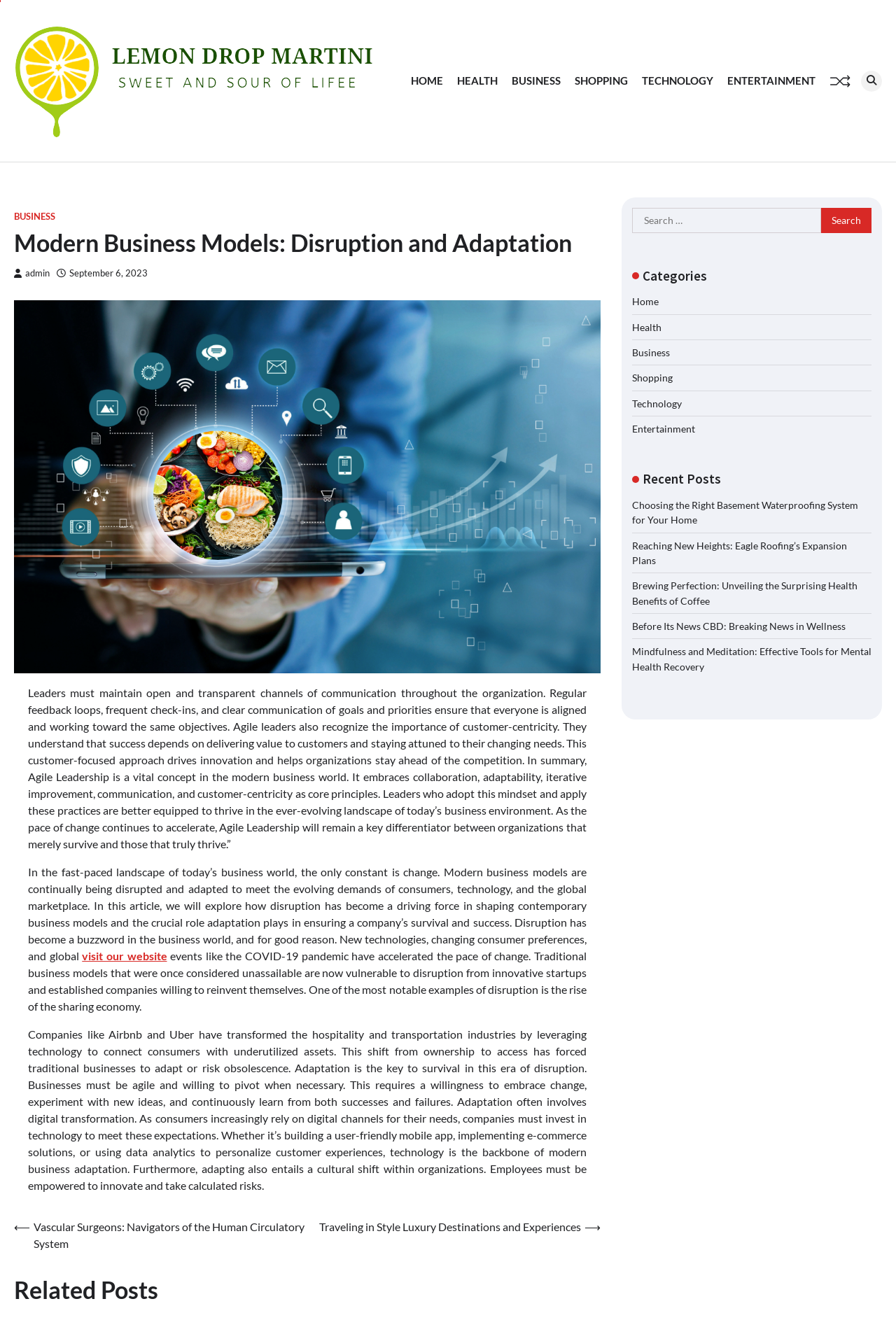Determine the main headline of the webpage and provide its text.

Modern Business Models: Disruption and Adaptation